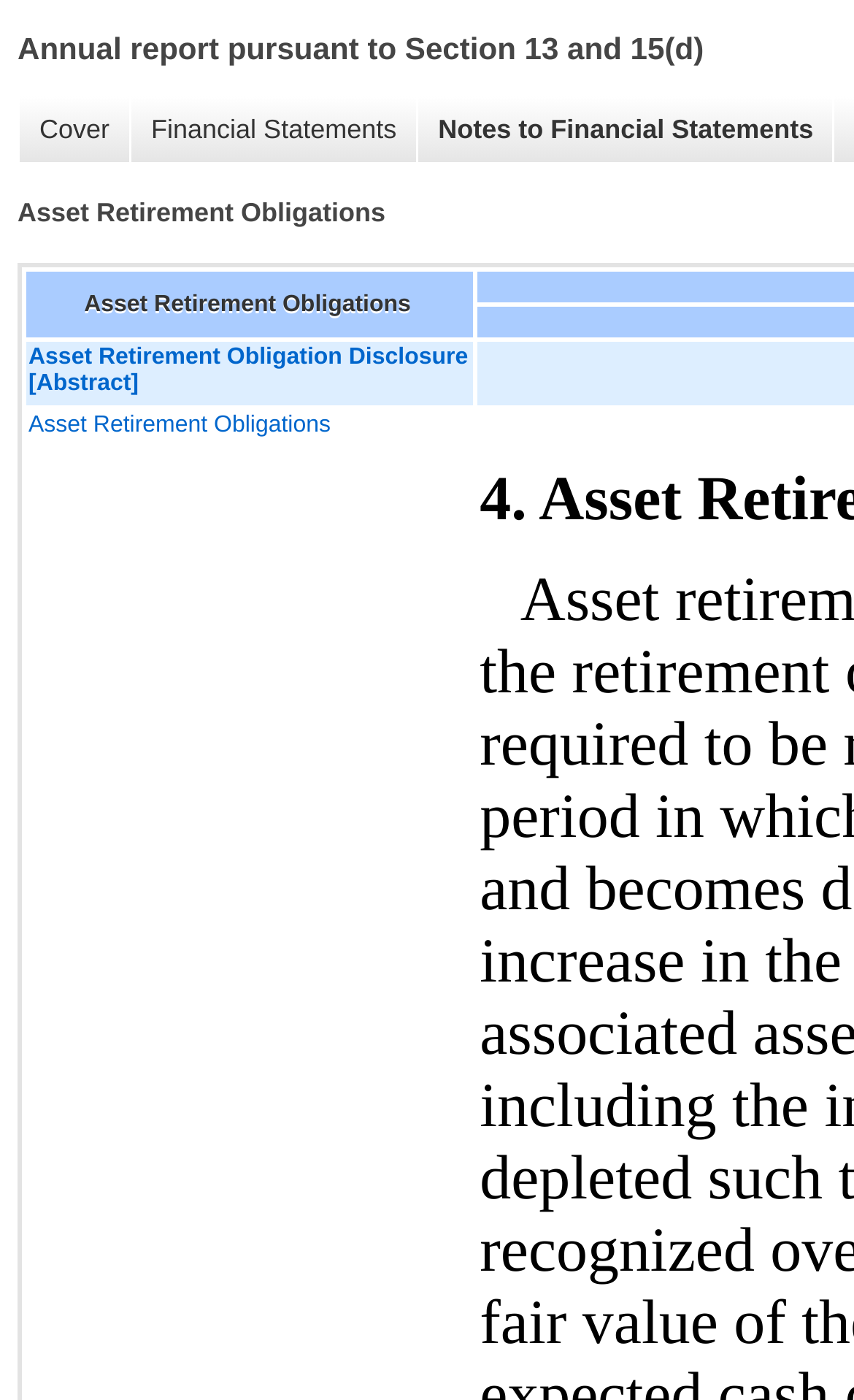How many links are under 'Notes to Financial Statements'?
Give a one-word or short-phrase answer derived from the screenshot.

2